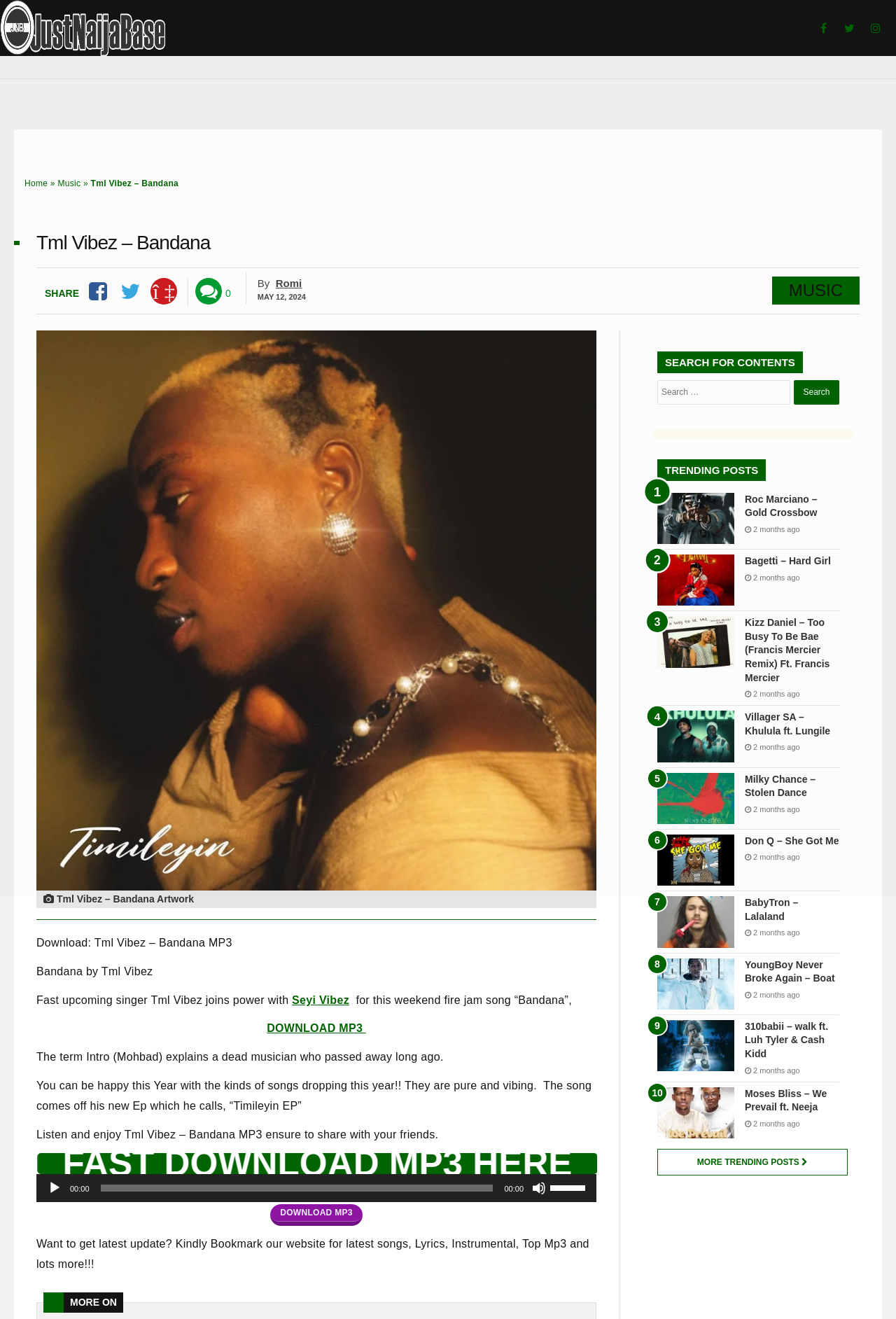Please specify the bounding box coordinates of the clickable section necessary to execute the following command: "Click on the 'HOME' link".

[0.195, 0.0, 0.245, 0.042]